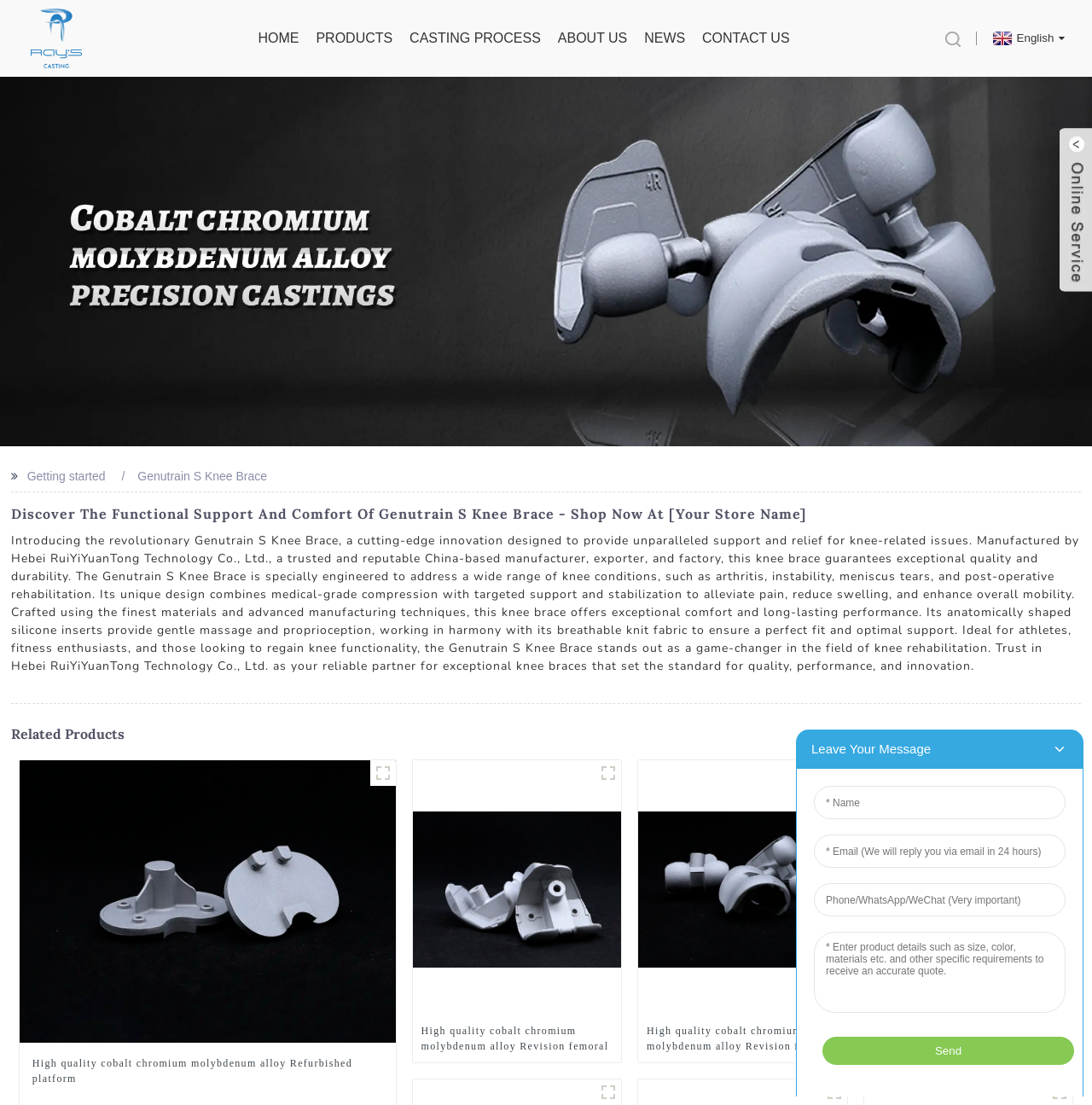Provide a short answer to the following question with just one word or phrase: What is the material used in the Genutrain S Knee Brace?

Medical-grade compression and breathable knit fabric